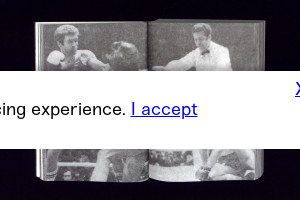Answer with a single word or phrase: 
What is the medium of the image?

Book